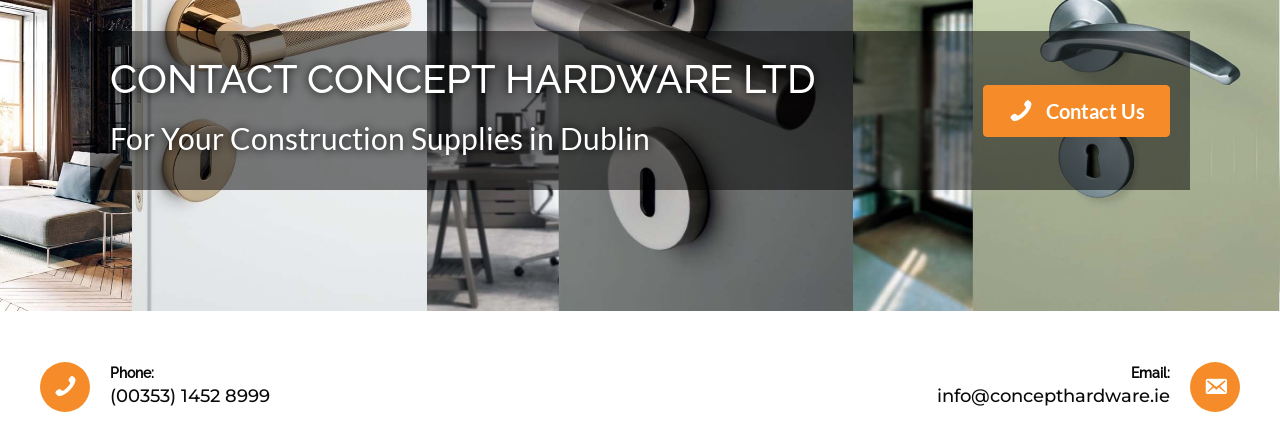Based on the element description, predict the bounding box coordinates (top-left x, top-left y, bottom-right x, bottom-right y) for the UI element in the screenshot: Home Improvement

None